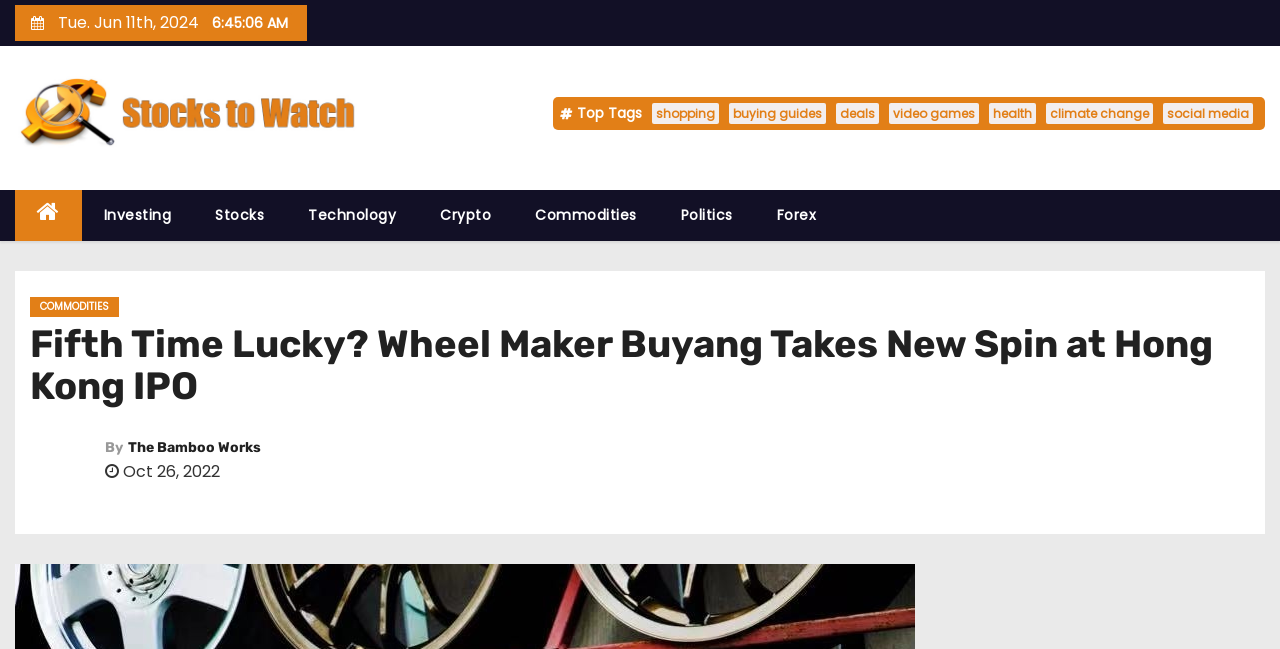Please identify the bounding box coordinates of the area that needs to be clicked to follow this instruction: "View shopping news".

[0.509, 0.158, 0.562, 0.191]